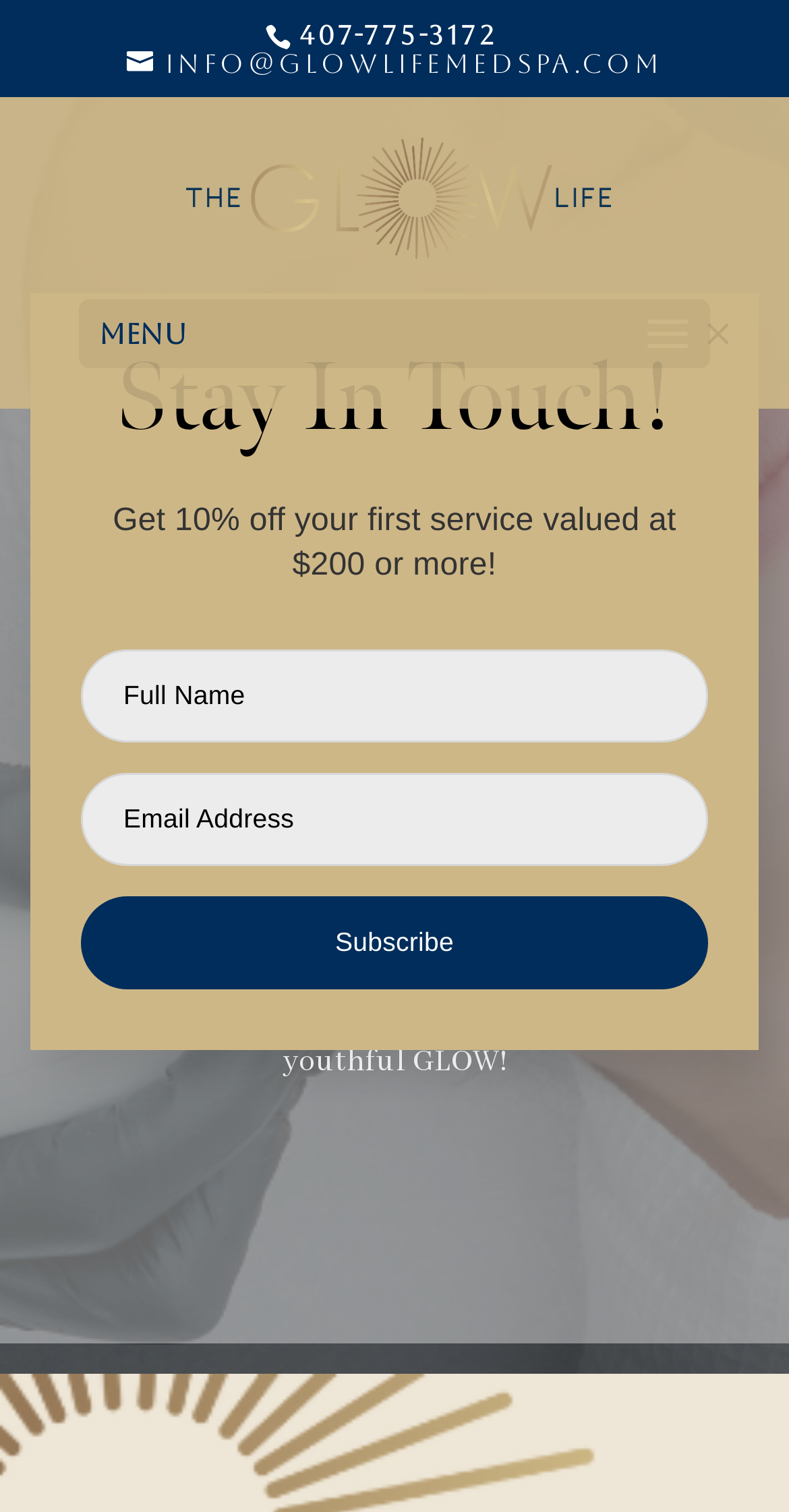Respond to the question below with a single word or phrase: How can I get in touch with The Glow Life Med Spa?

Via email or phone